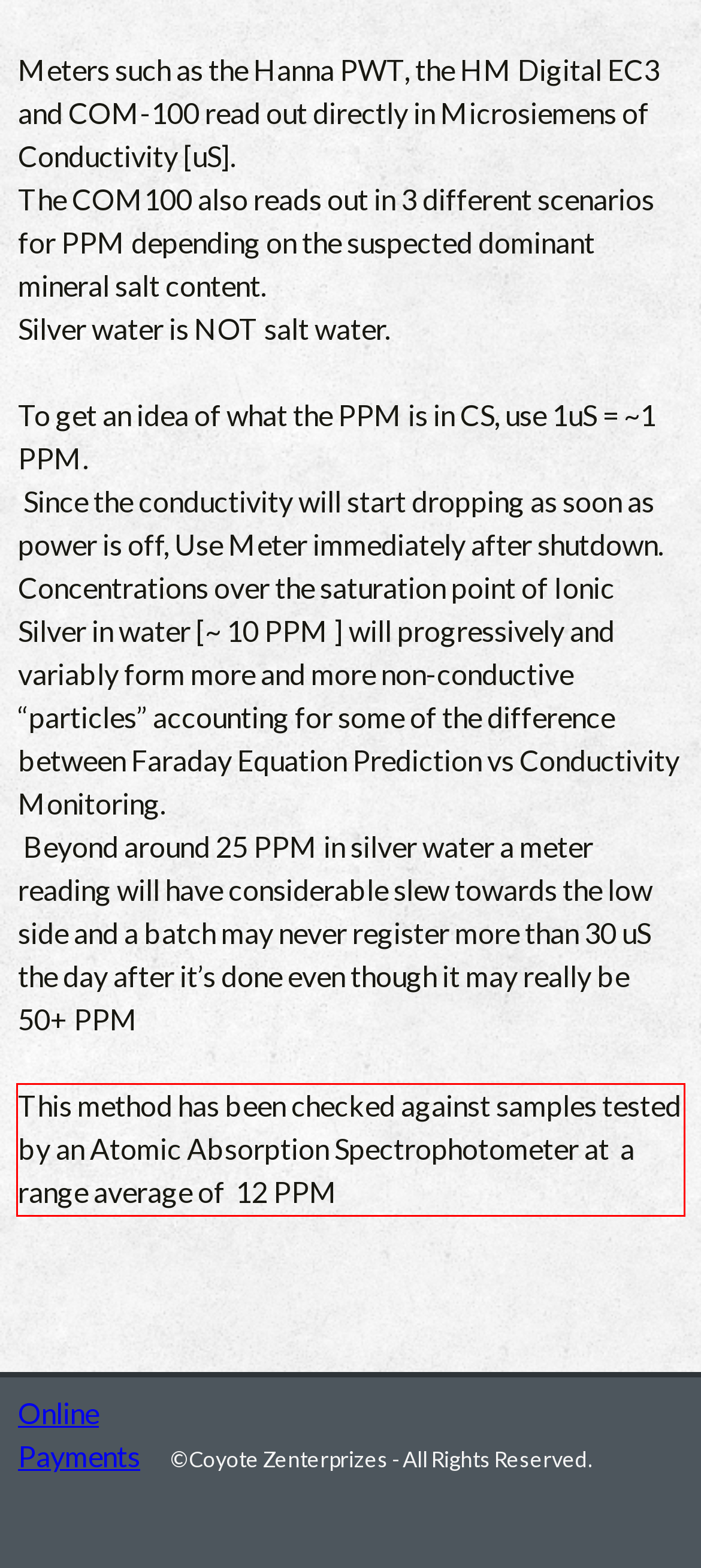Given a screenshot of a webpage with a red bounding box, please identify and retrieve the text inside the red rectangle.

This method has been checked against samples tested by an Atomic Absorption Spectrophotometer at a range average of 12 PPM